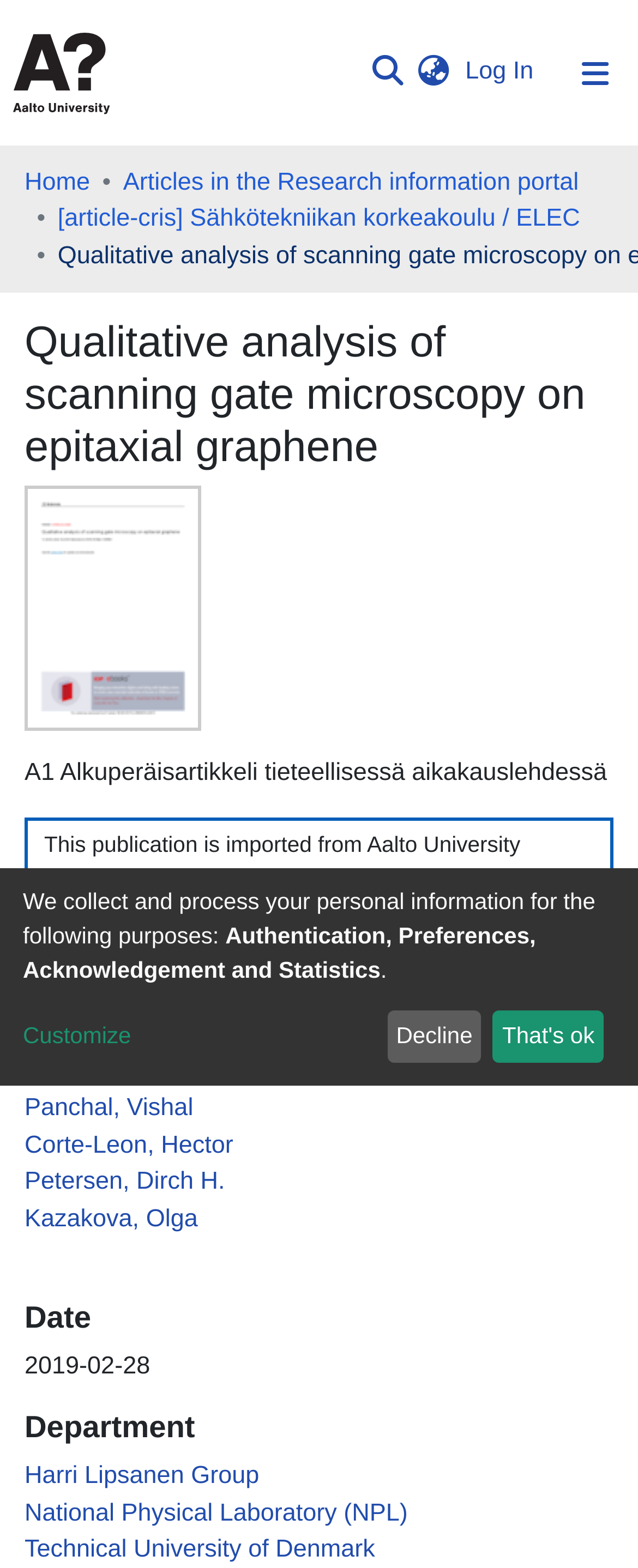Your task is to find and give the main heading text of the webpage.

Qualitative analysis of scanning gate microscopy on epitaxial graphene